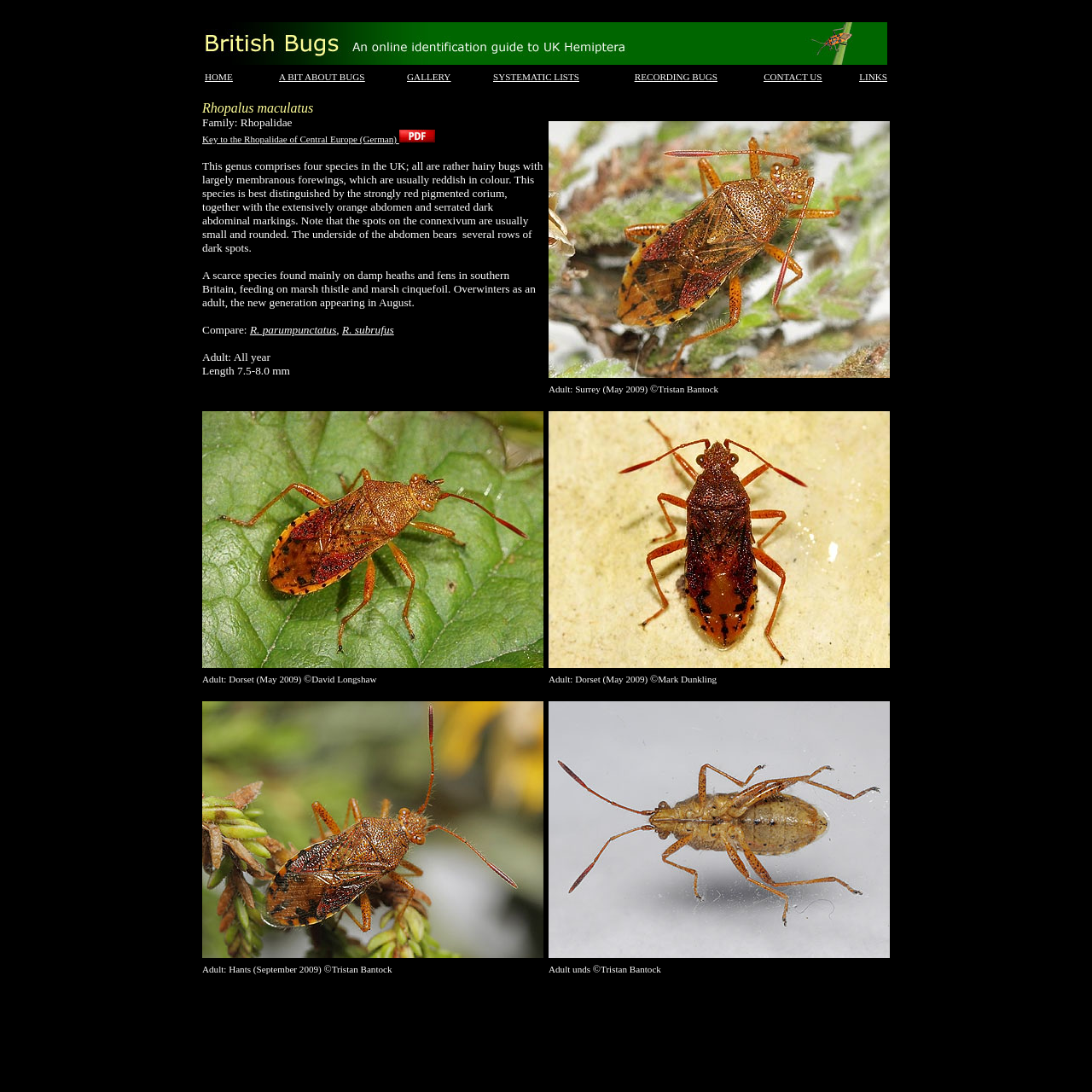What is the color of the corium of the Rhopalus maculatus?
Refer to the screenshot and answer in one word or phrase.

strongly red